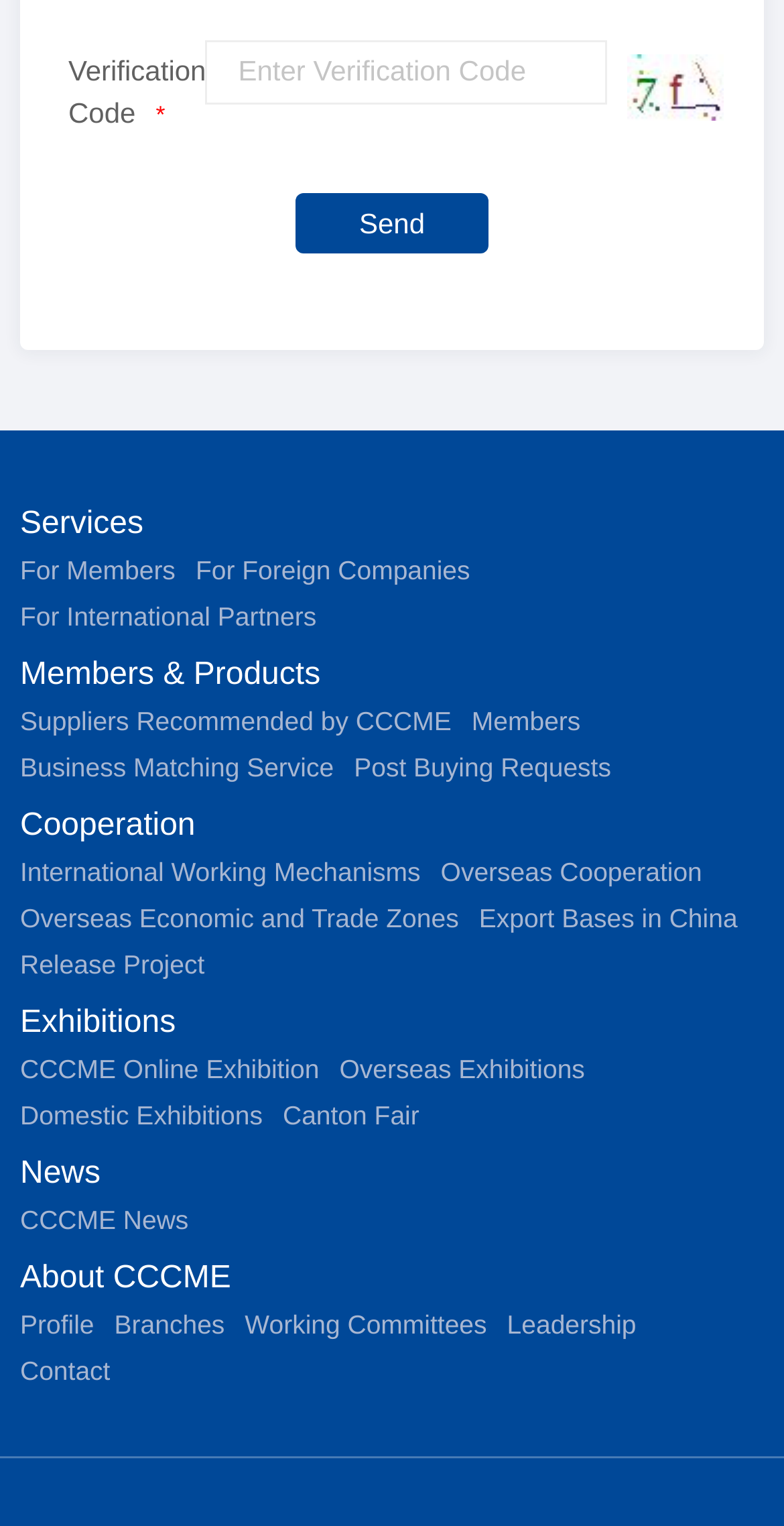How many types of exhibitions are available?
Can you offer a detailed and complete answer to this question?

There are three types of exhibitions available: CCCME Online Exhibition, Overseas Exhibitions, and Domestic Exhibitions.